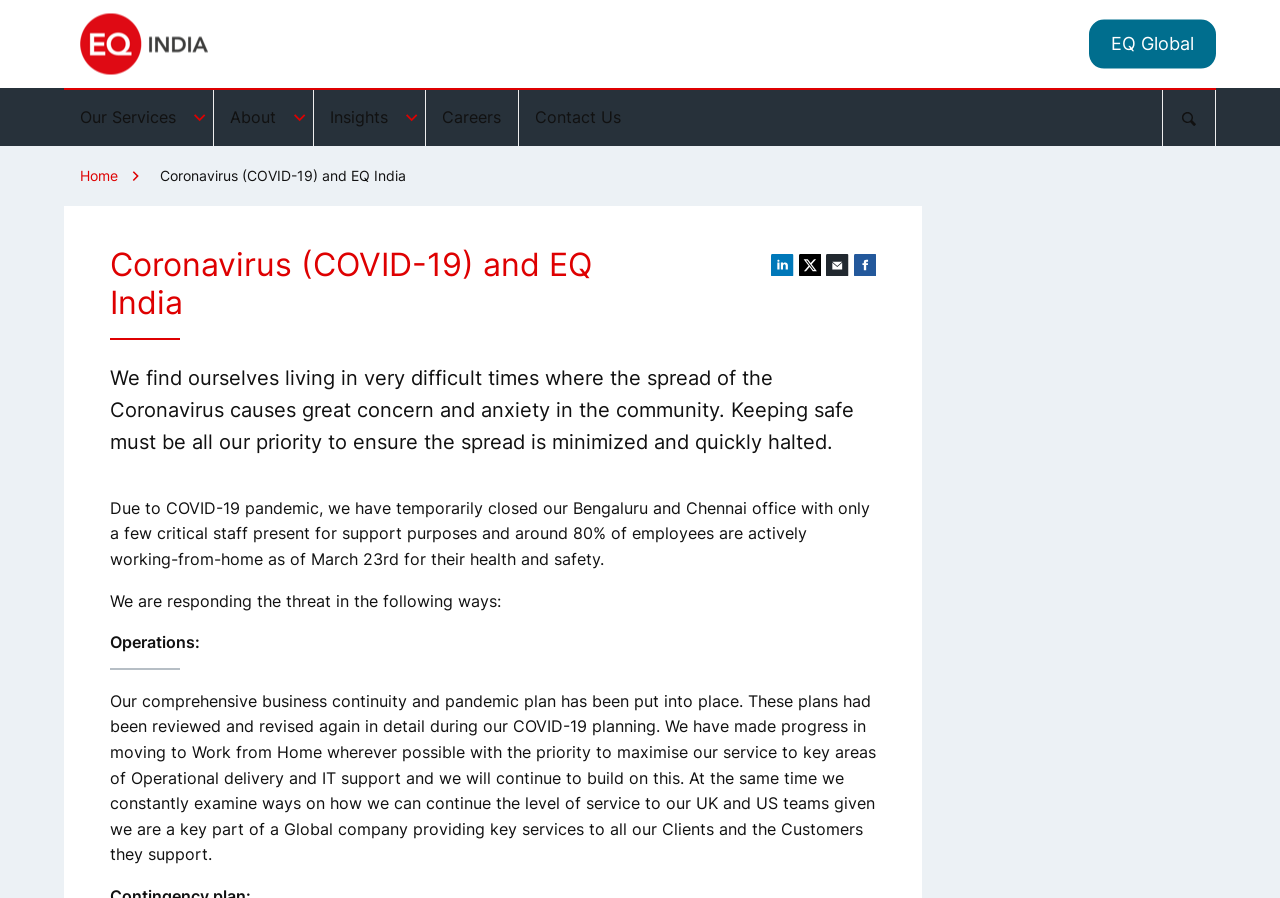What is EQ India's priority during the pandemic?
Please use the image to provide a one-word or short phrase answer.

Keeping safe